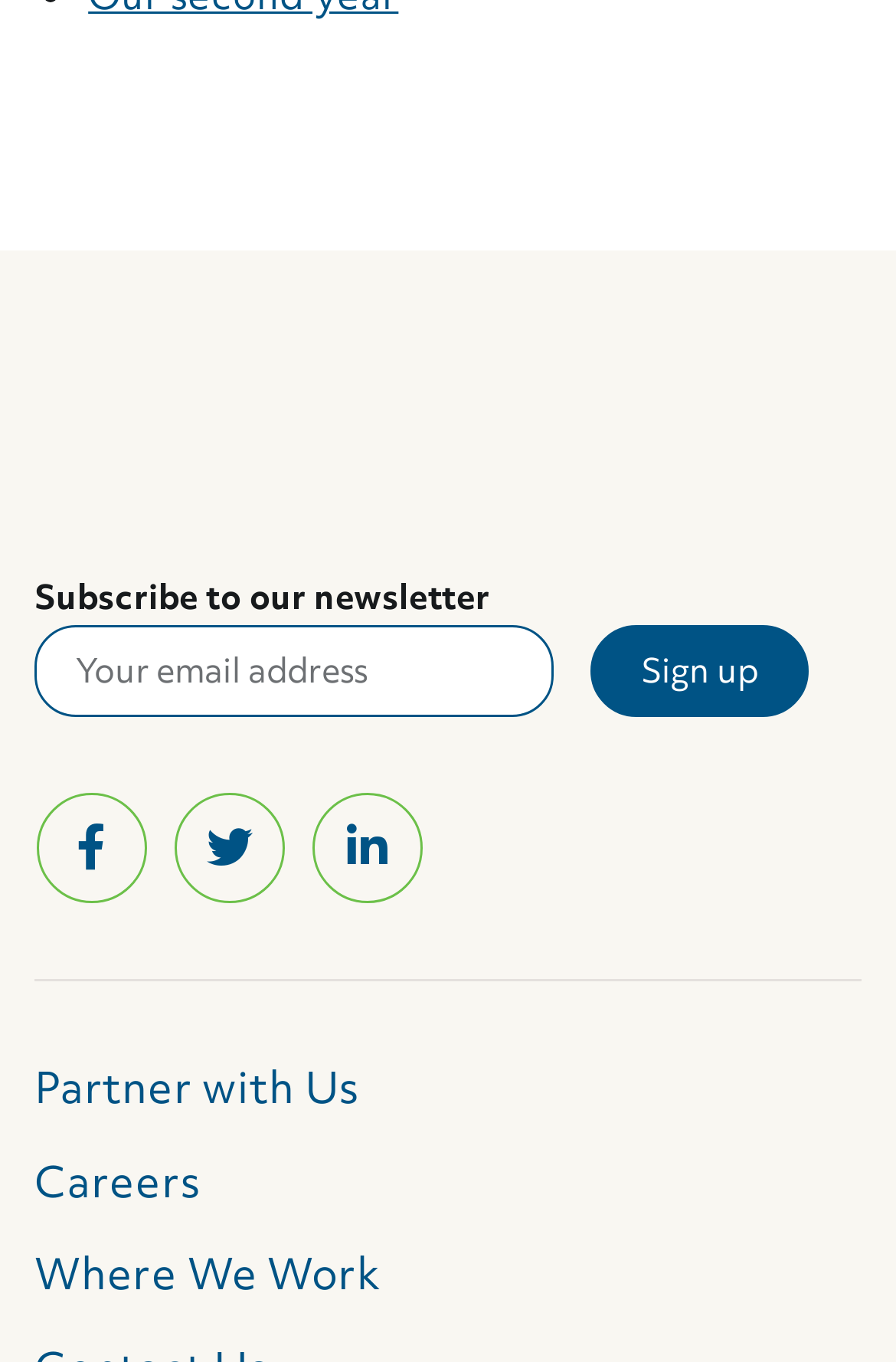Please determine the bounding box coordinates for the element with the description: "Where We Work".

[0.038, 0.912, 0.962, 0.96]